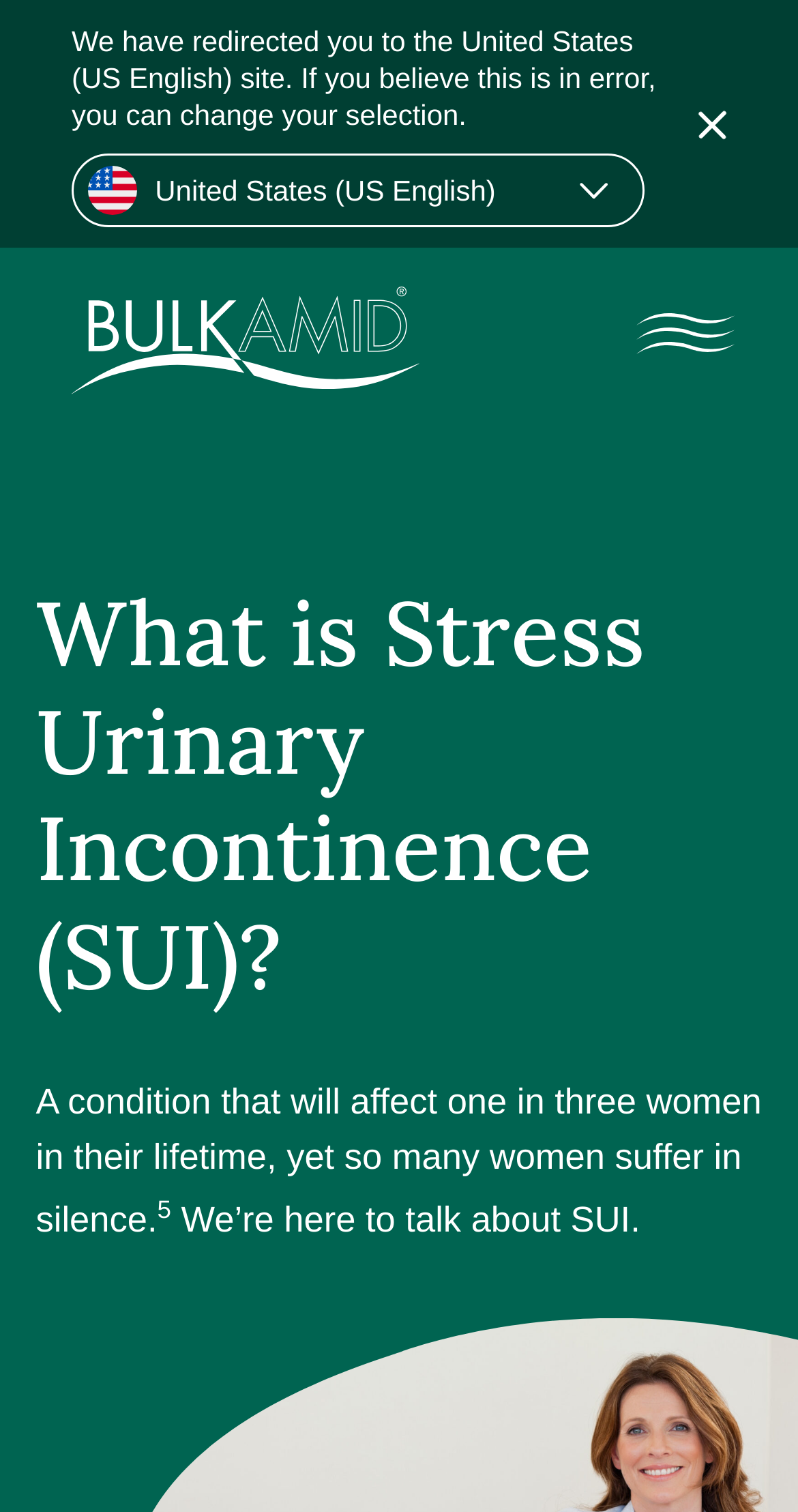What is the main topic of this webpage?
Answer the question with a thorough and detailed explanation.

Based on the webpage content, especially the heading 'What is Stress Urinary Incontinence (SUI)?', it is clear that the main topic of this webpage is Stress Urinary Incontinence.